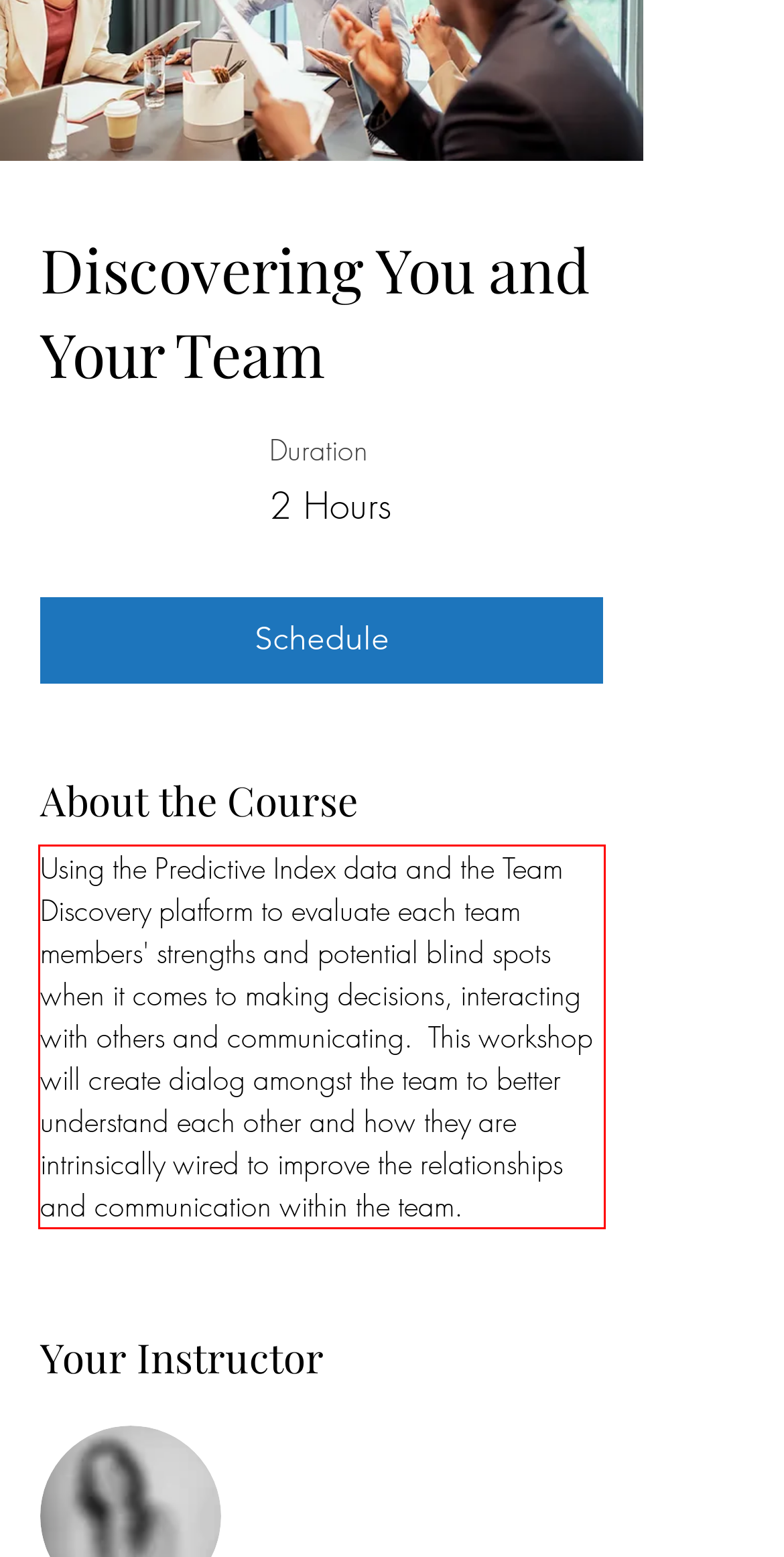Review the webpage screenshot provided, and perform OCR to extract the text from the red bounding box.

Using the Predictive Index data and the Team Discovery platform to evaluate each team members' strengths and potential blind spots when it comes to making decisions, interacting with others and communicating. This workshop will create dialog amongst the team to better understand each other and how they are intrinsically wired to improve the relationships and communication within the team.